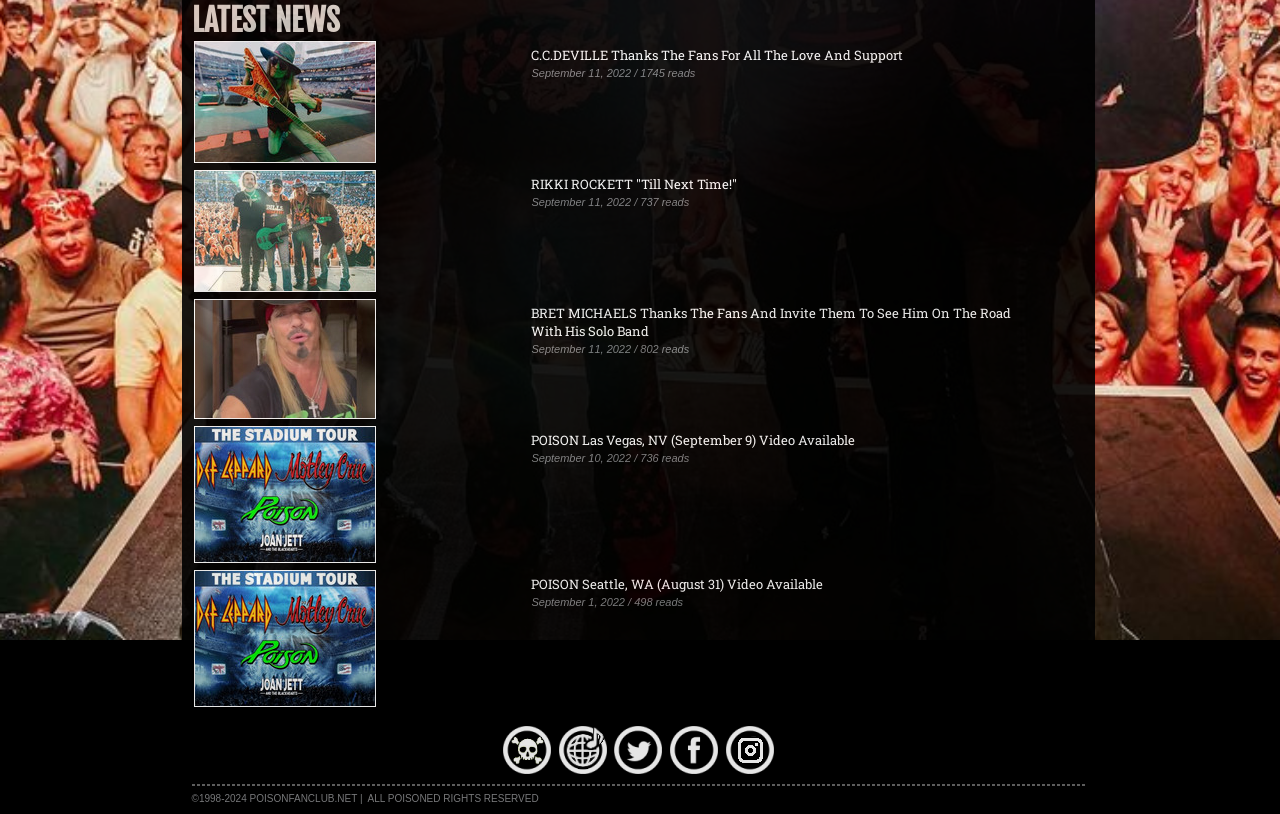Refer to the element description RIKKI ROCKETT "Till Next Time!" and identify the corresponding bounding box in the screenshot. Format the coordinates as (top-left x, top-left y, bottom-right x, bottom-right y) with values in the range of 0 to 1.

[0.415, 0.215, 0.576, 0.237]